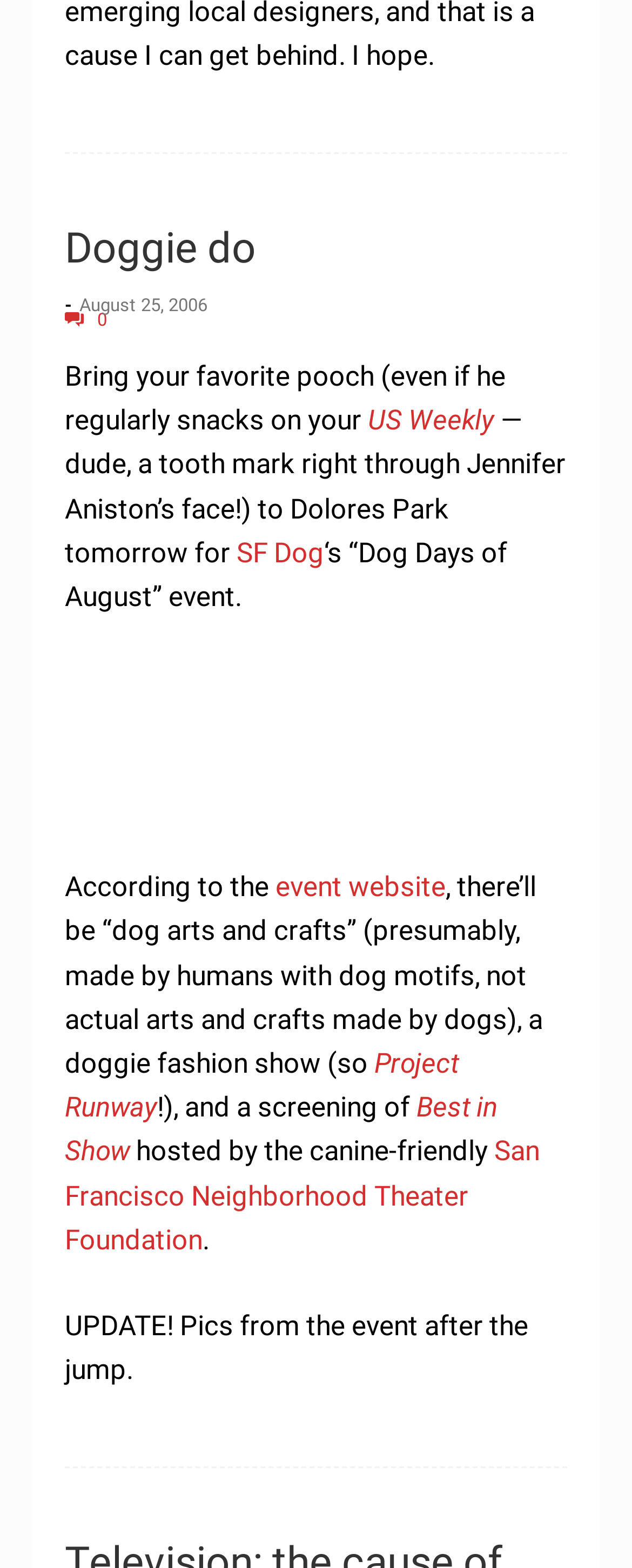Pinpoint the bounding box coordinates of the clickable element to carry out the following instruction: "Follow the link to US Weekly."

[0.582, 0.258, 0.782, 0.278]